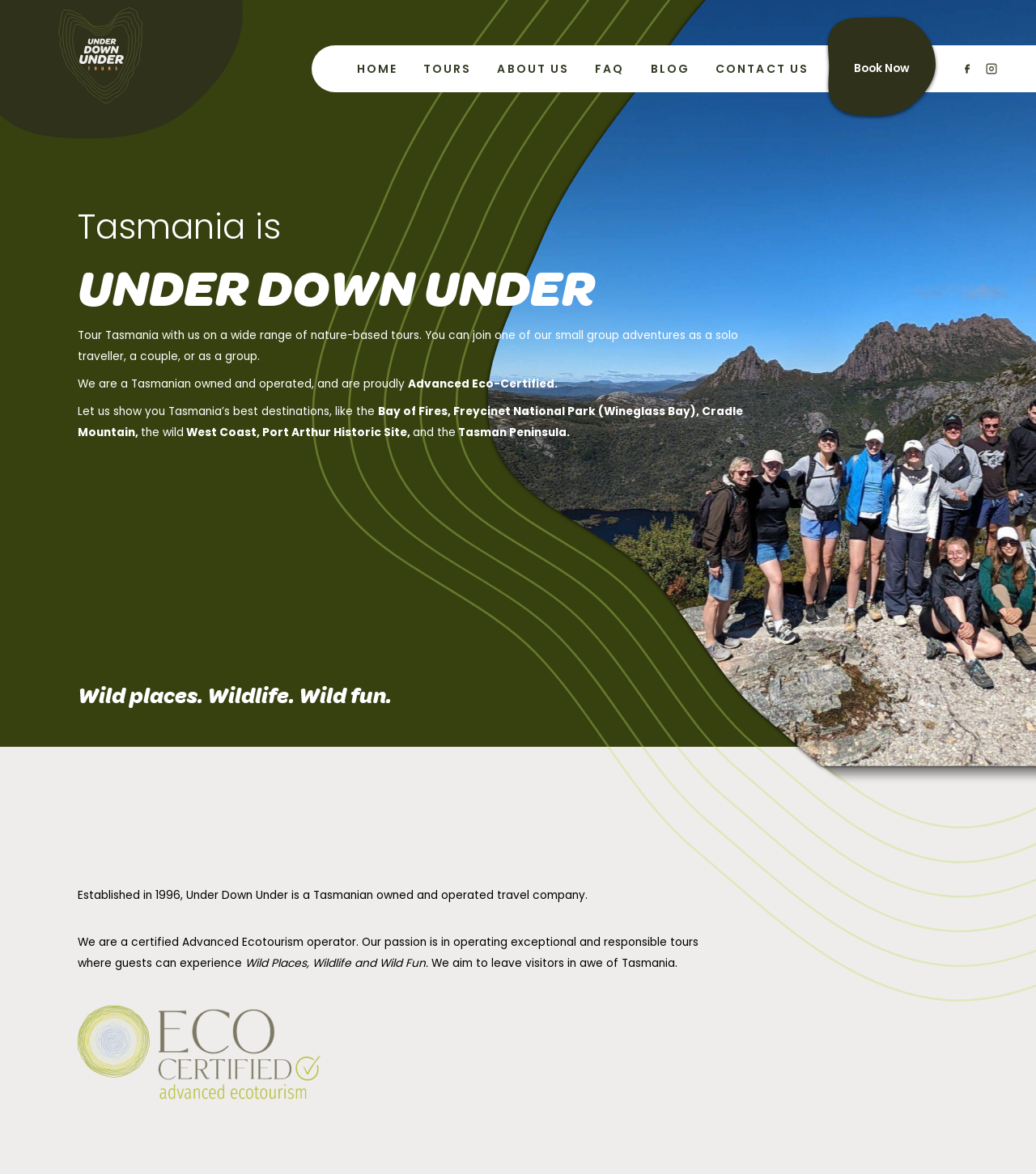What is the company's certification?
Using the image provided, answer with just one word or phrase.

Advanced Eco-Certified